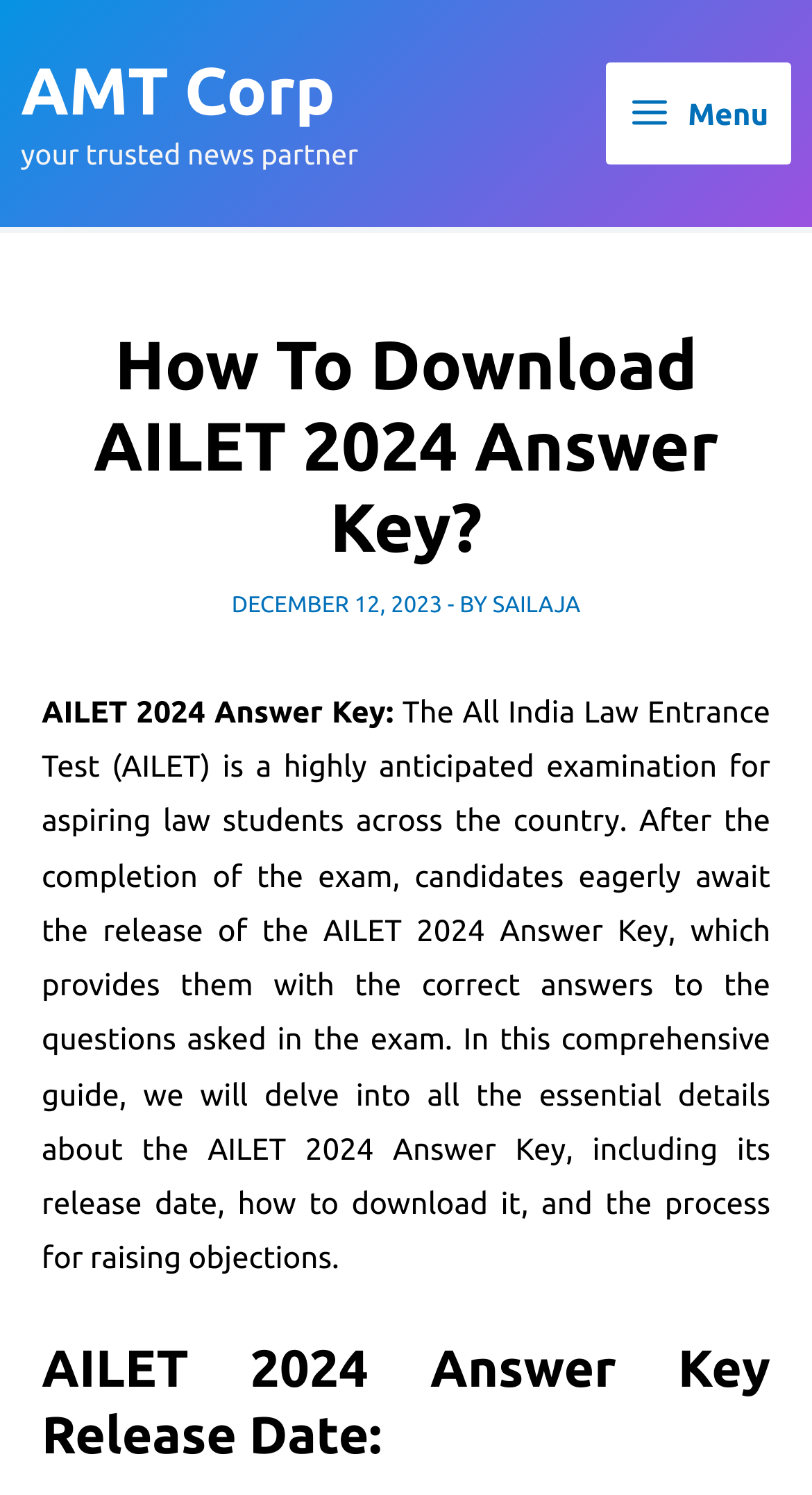Who is the author of the article?
Answer with a single word or short phrase according to what you see in the image.

SAILAJA